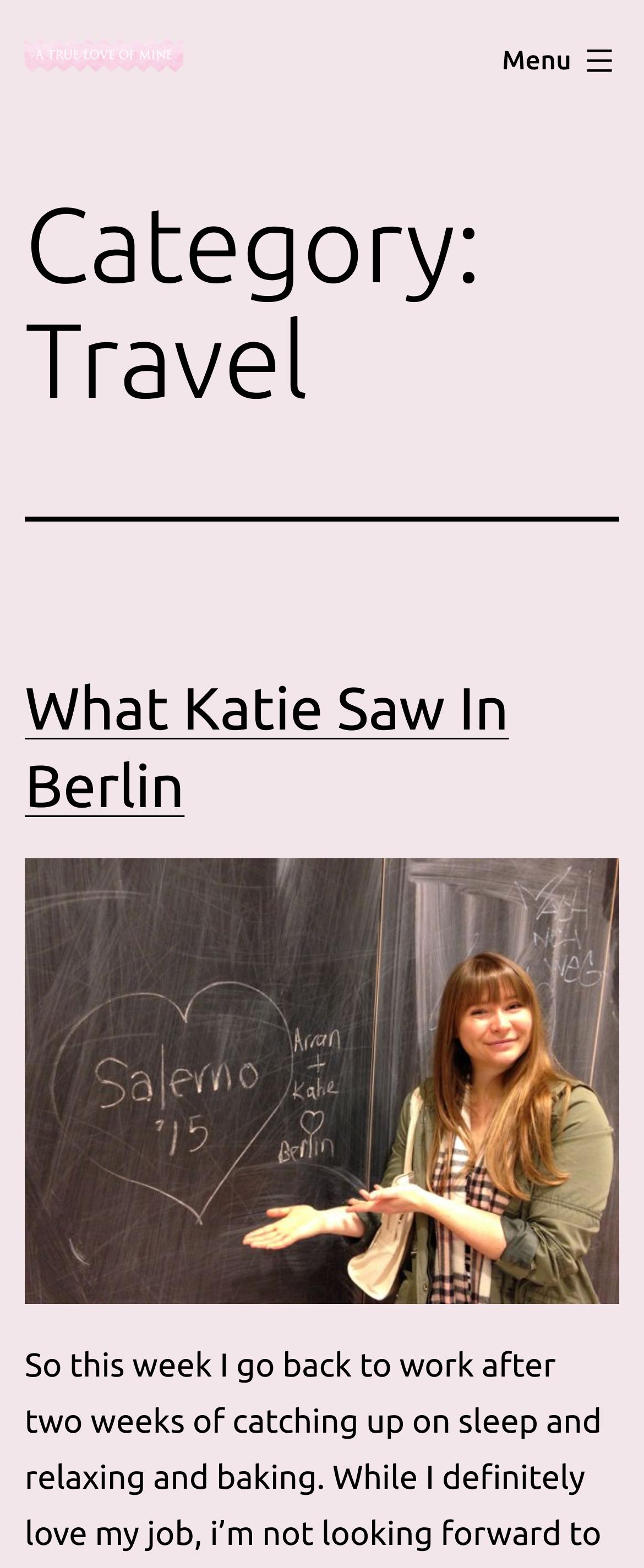Provide your answer in a single word or phrase: 
What is the title of the blog post?

What Katie Saw In Berlin